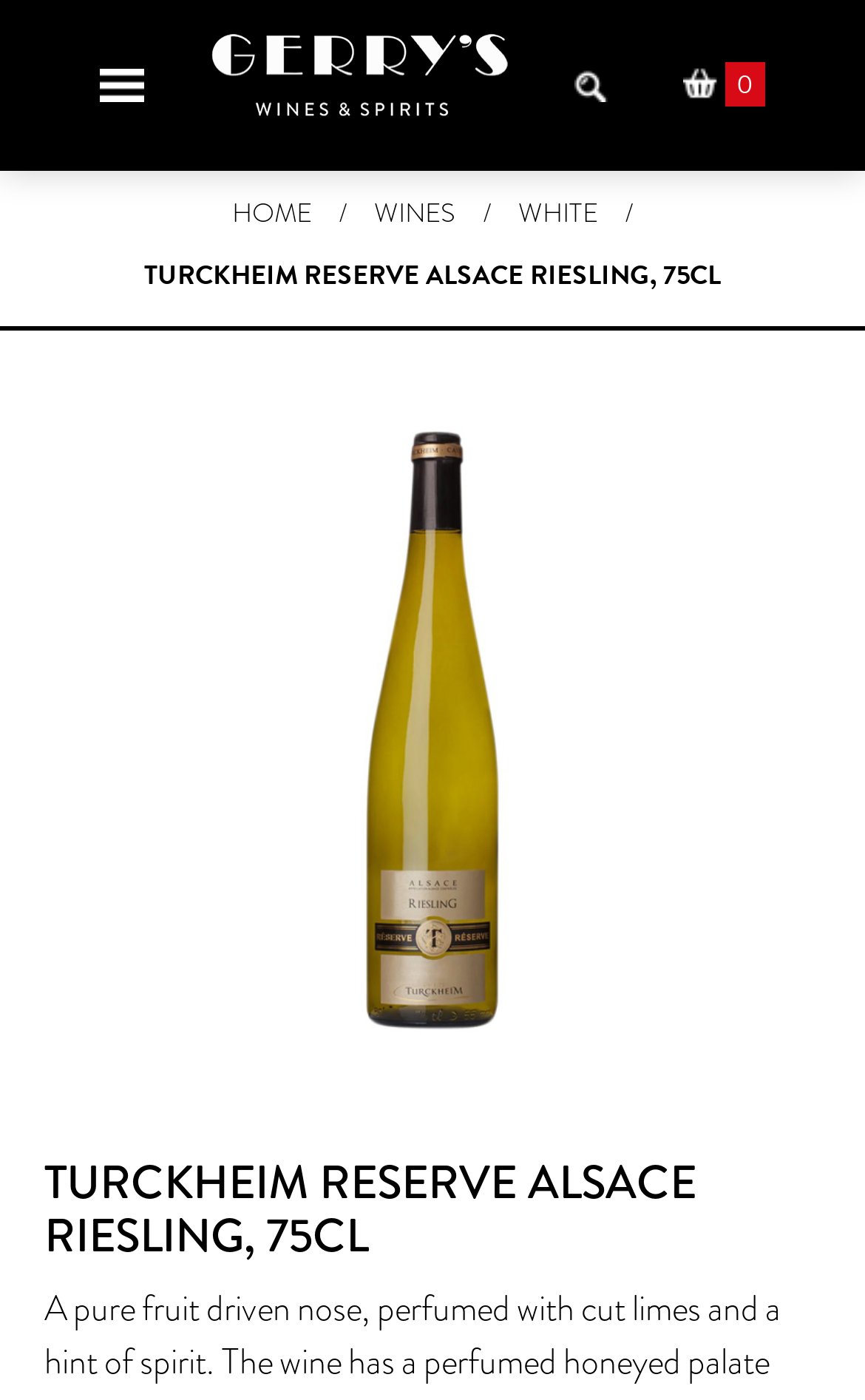Please answer the following query using a single word or phrase: 
What is the region of origin for the wine?

Alsace